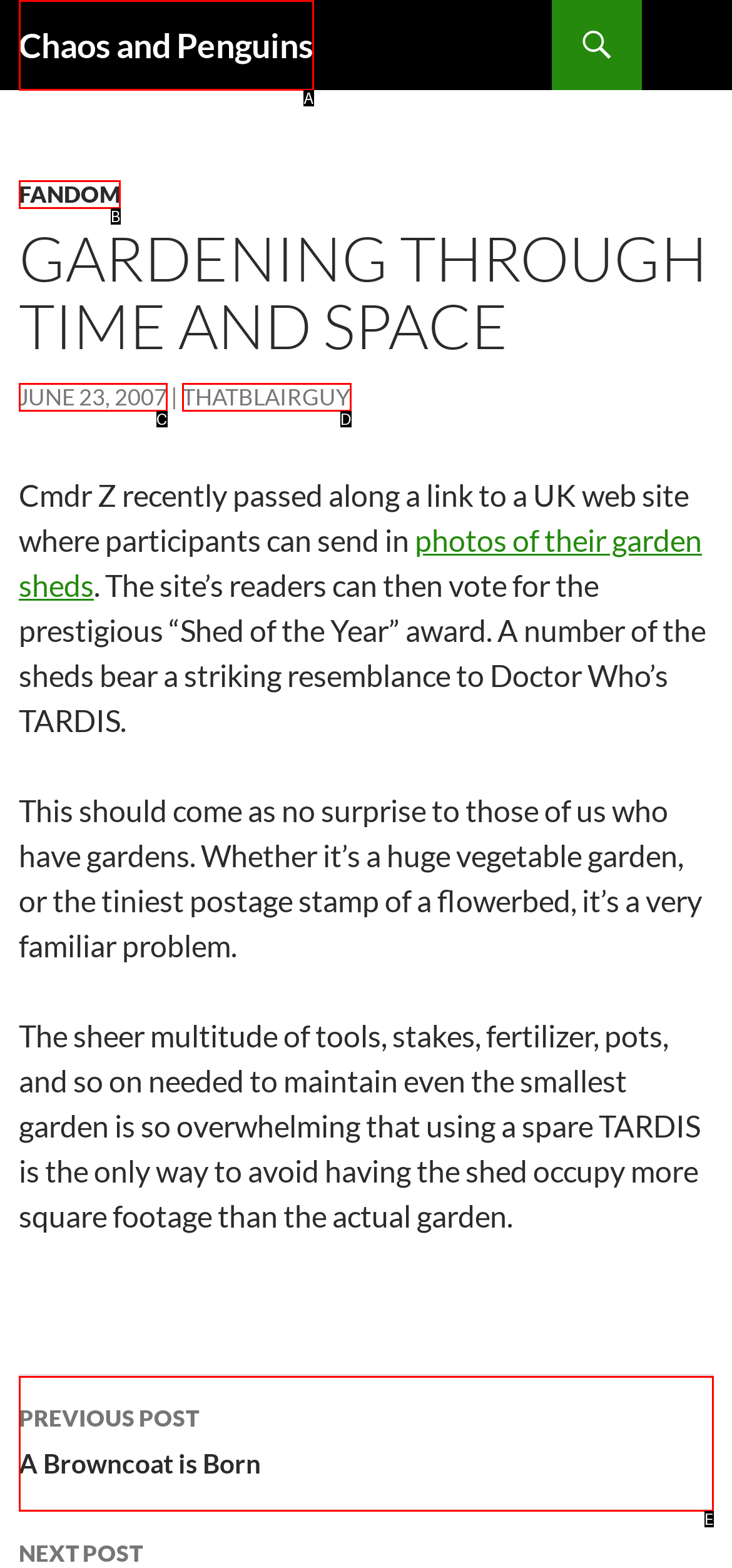Given the description: ThatBlairGuy, identify the matching HTML element. Provide the letter of the correct option.

D